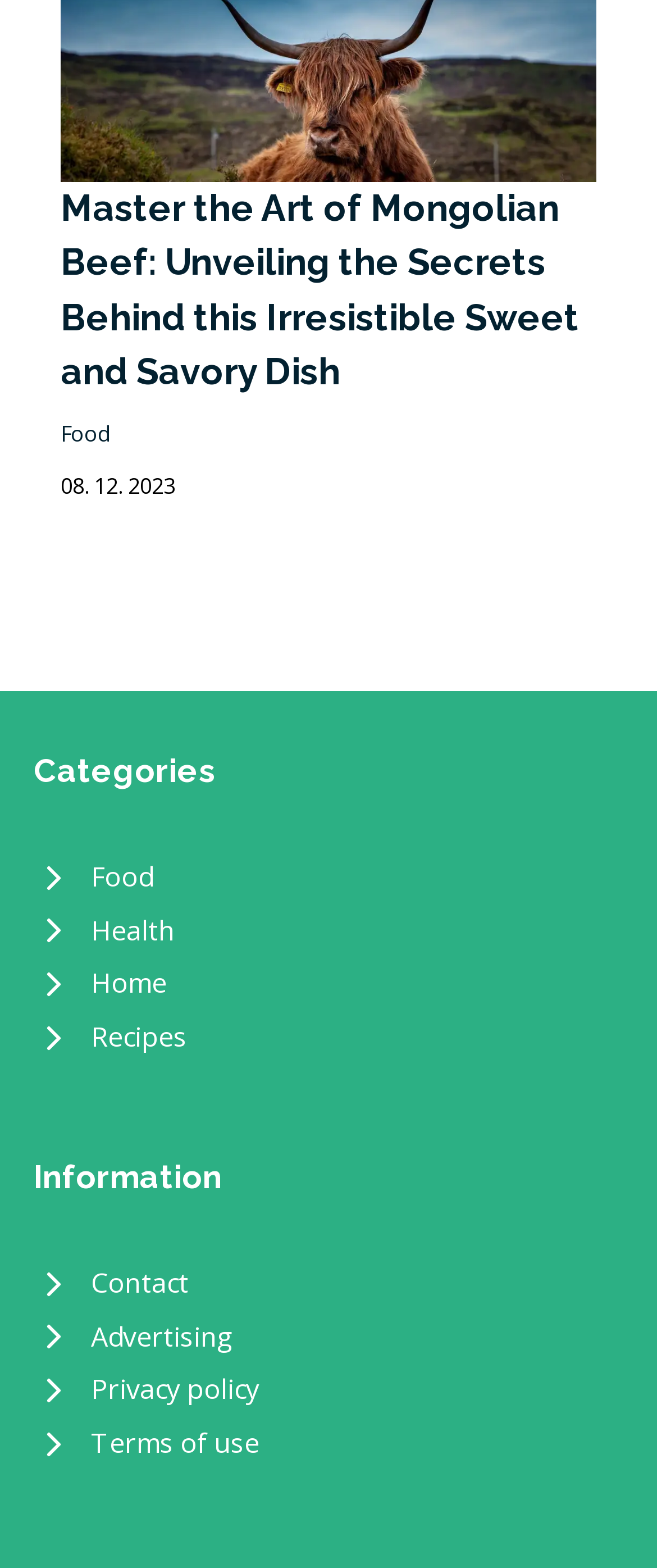Highlight the bounding box coordinates of the element that should be clicked to carry out the following instruction: "explore Recipes". The coordinates must be given as four float numbers ranging from 0 to 1, i.e., [left, top, right, bottom].

[0.051, 0.645, 0.949, 0.679]